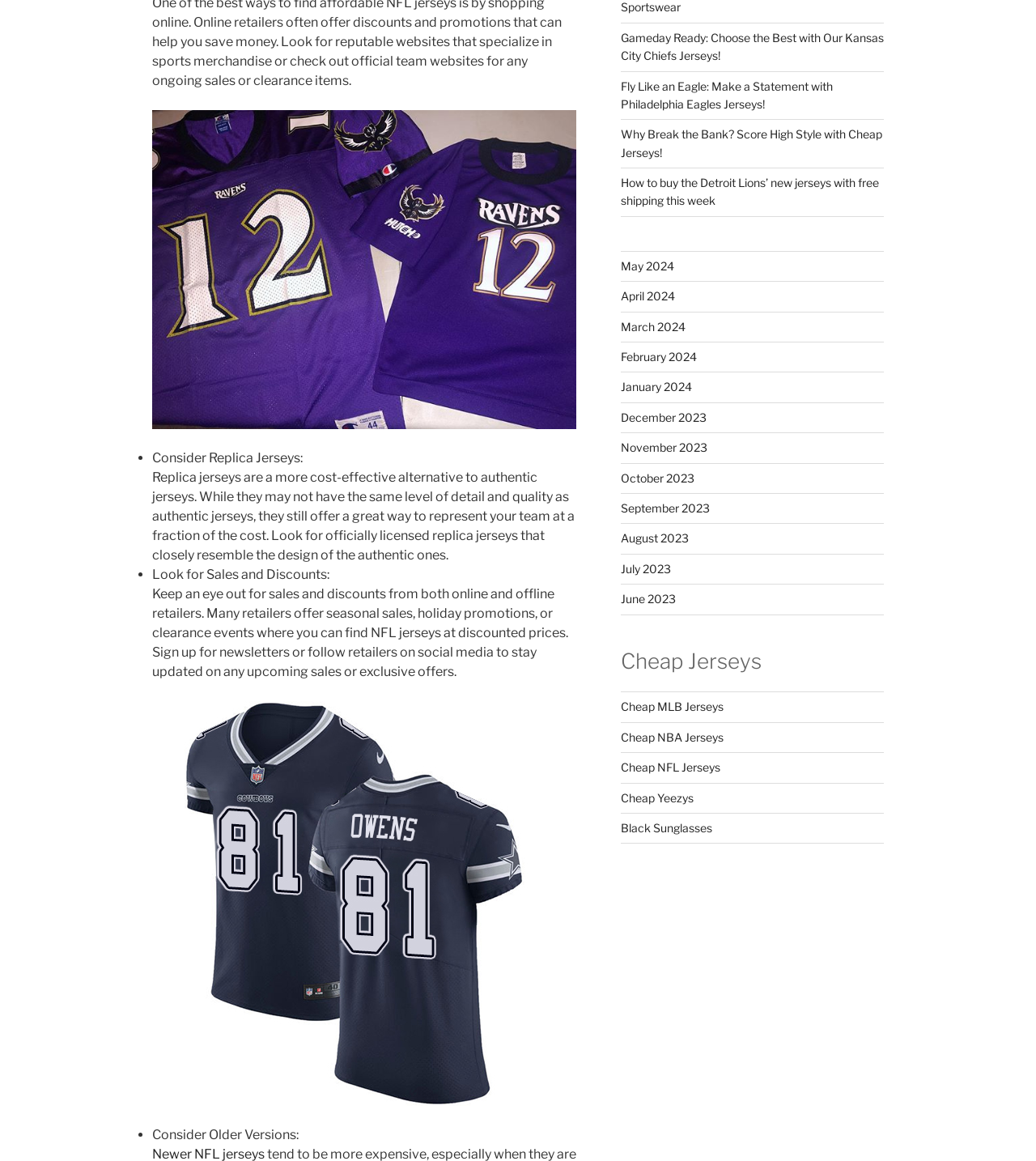Predict the bounding box of the UI element that fits this description: "May 2024".

[0.599, 0.223, 0.65, 0.235]